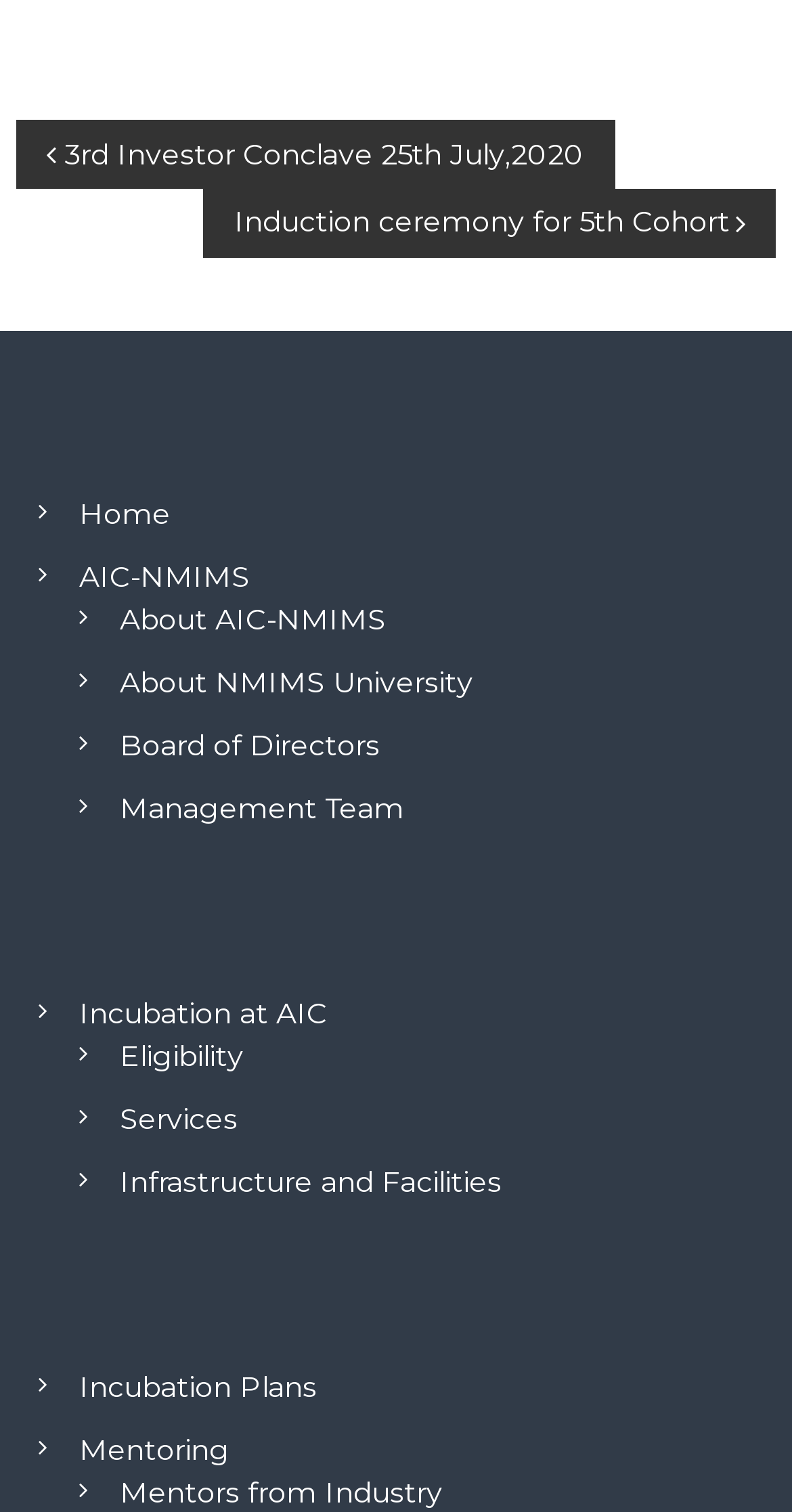Please give a succinct answer using a single word or phrase:
How many links are related to incubation?

3